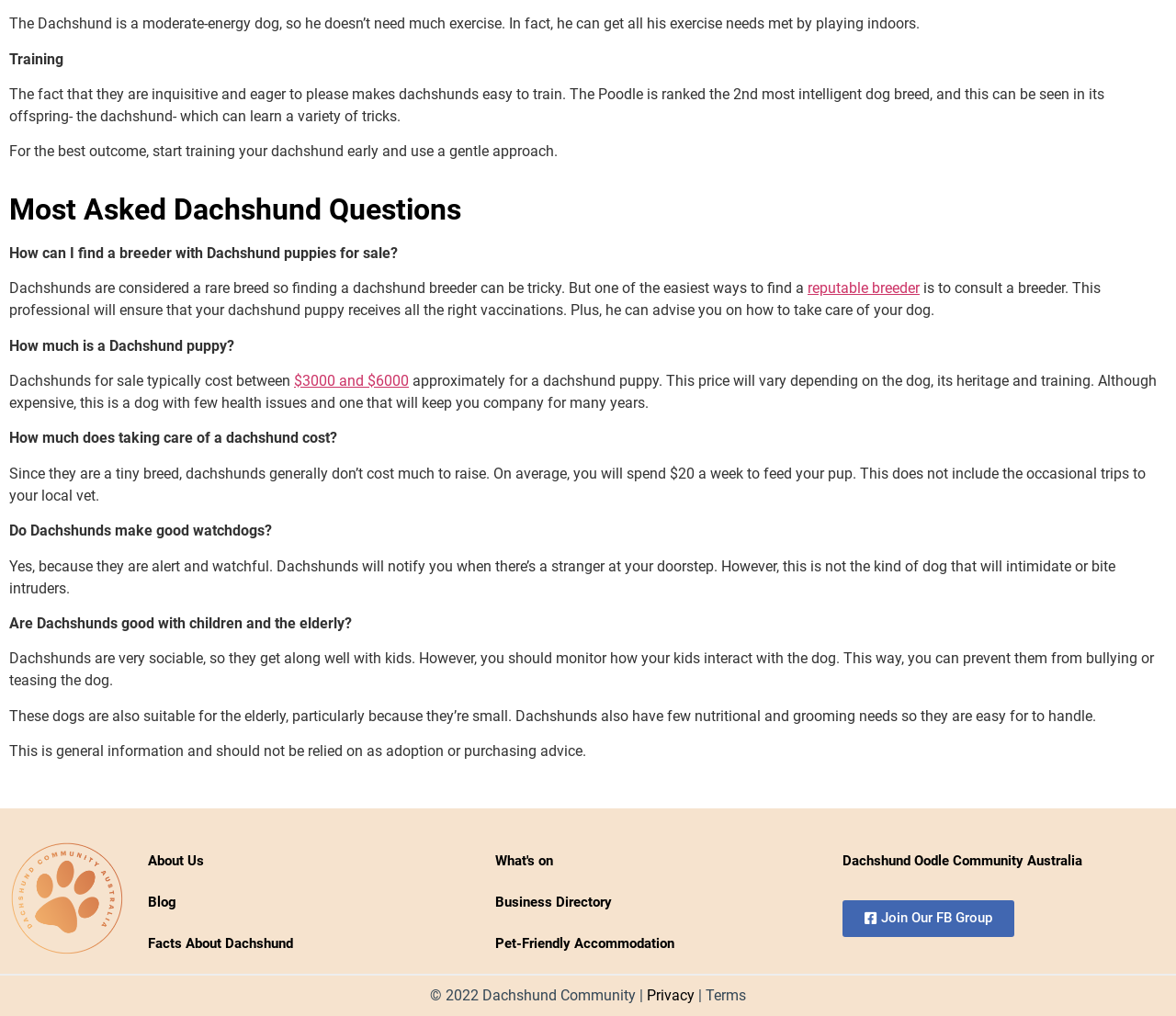Determine the bounding box coordinates of the region I should click to achieve the following instruction: "Click on 'About Us'". Ensure the bounding box coordinates are four float numbers between 0 and 1, i.e., [left, top, right, bottom].

[0.106, 0.827, 0.269, 0.868]